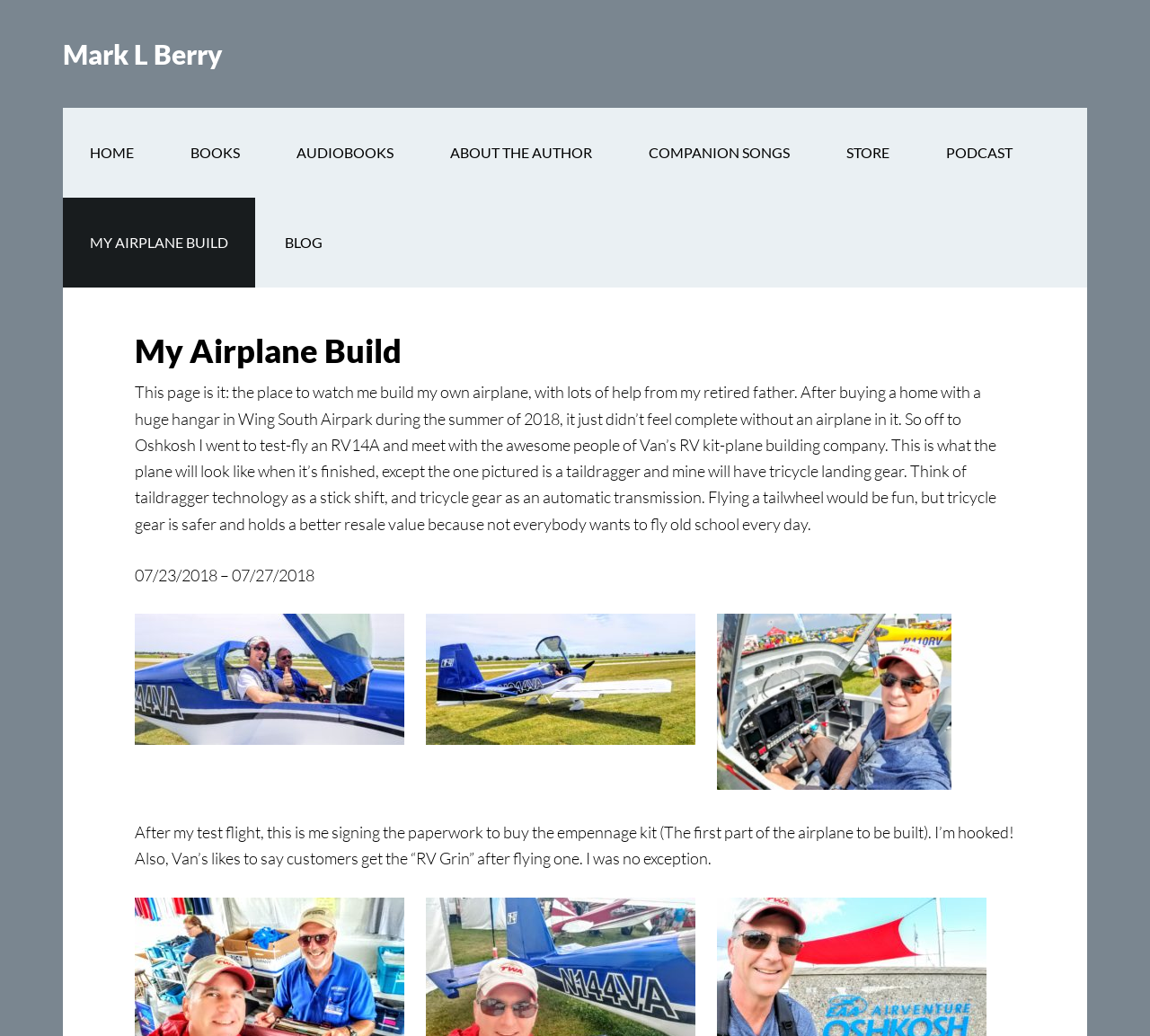Please find the bounding box coordinates of the section that needs to be clicked to achieve this instruction: "go to home page".

[0.055, 0.104, 0.14, 0.191]